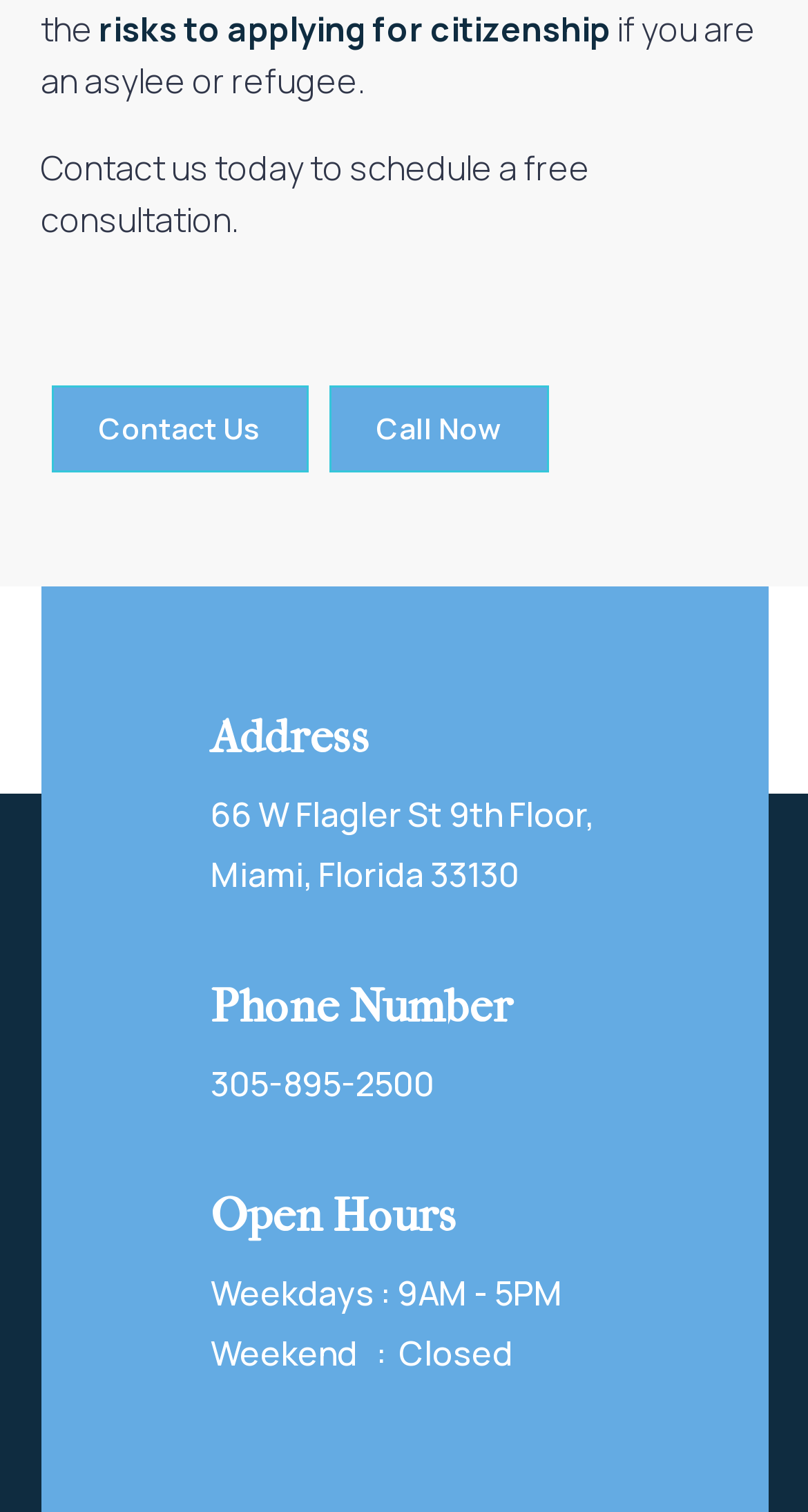What is the address of the office?
Look at the image and answer with only one word or phrase.

66 W Flagler St 9th Floor, Miami, Florida 33130